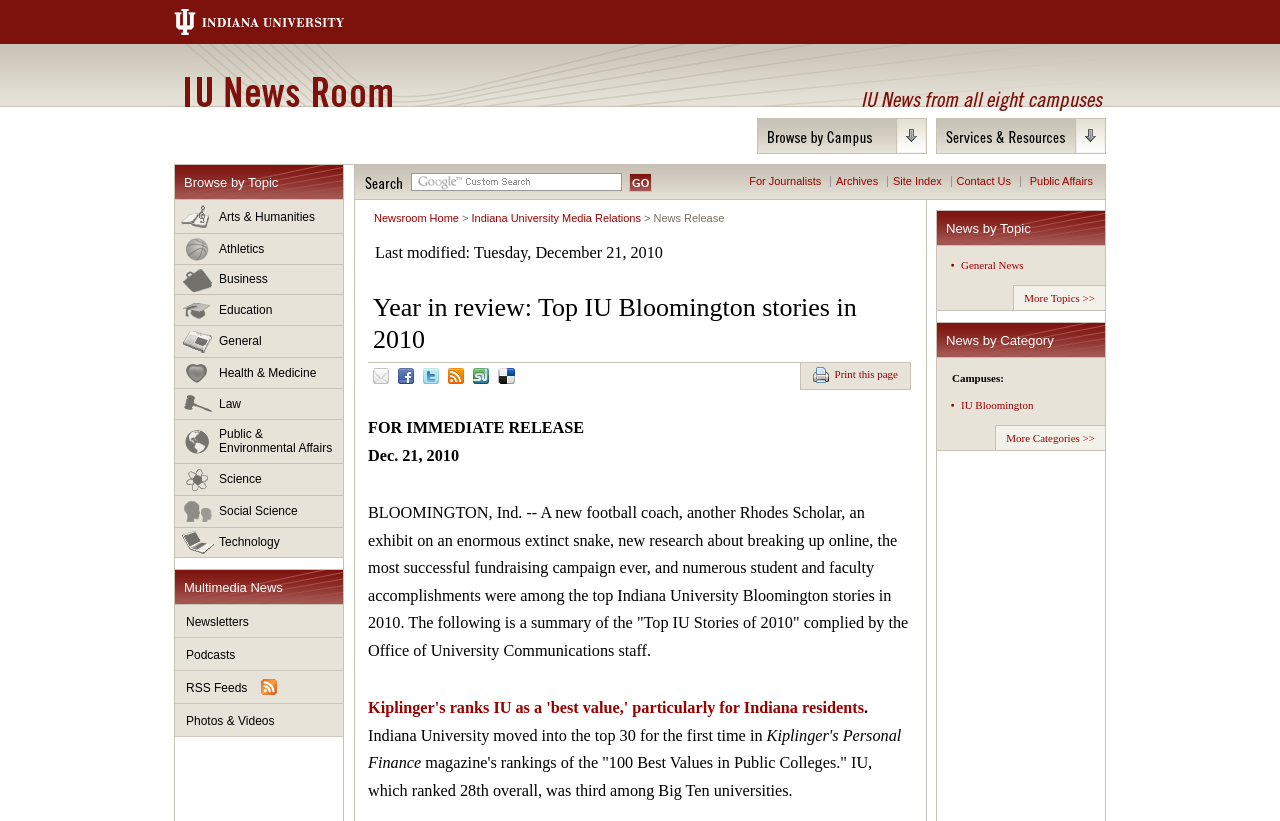Specify the bounding box coordinates of the element's region that should be clicked to achieve the following instruction: "Search for news". The bounding box coordinates consist of four float numbers between 0 and 1, in the format [left, top, right, bottom].

[0.321, 0.211, 0.486, 0.233]